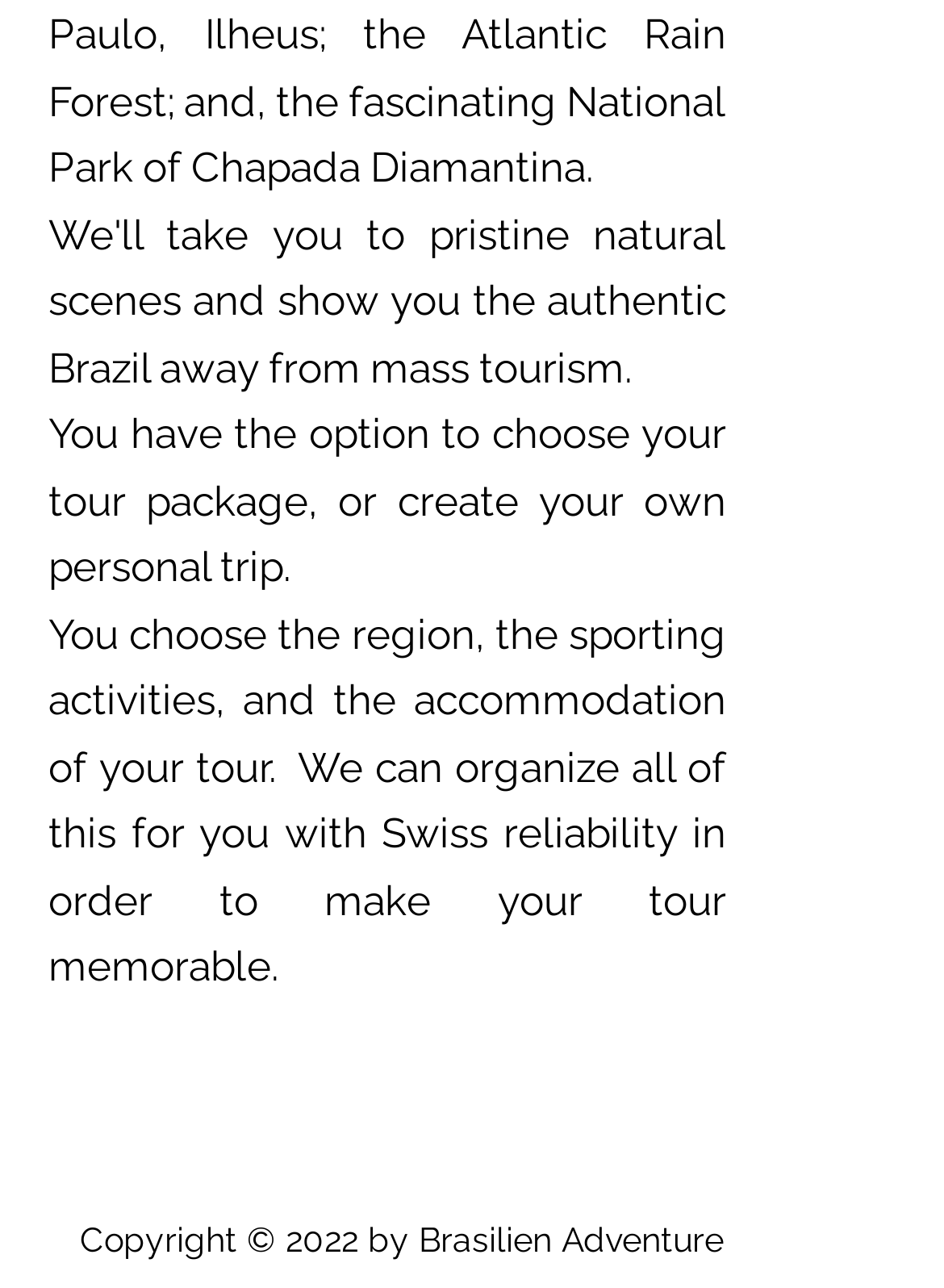What is the theme of the tour packages offered?
Please answer the question as detailed as possible based on the image.

The website's name, Brasilien Adventure, and the mention of 'sporting activities' in the static text suggest that the theme of the tour packages offered is adventure-related.